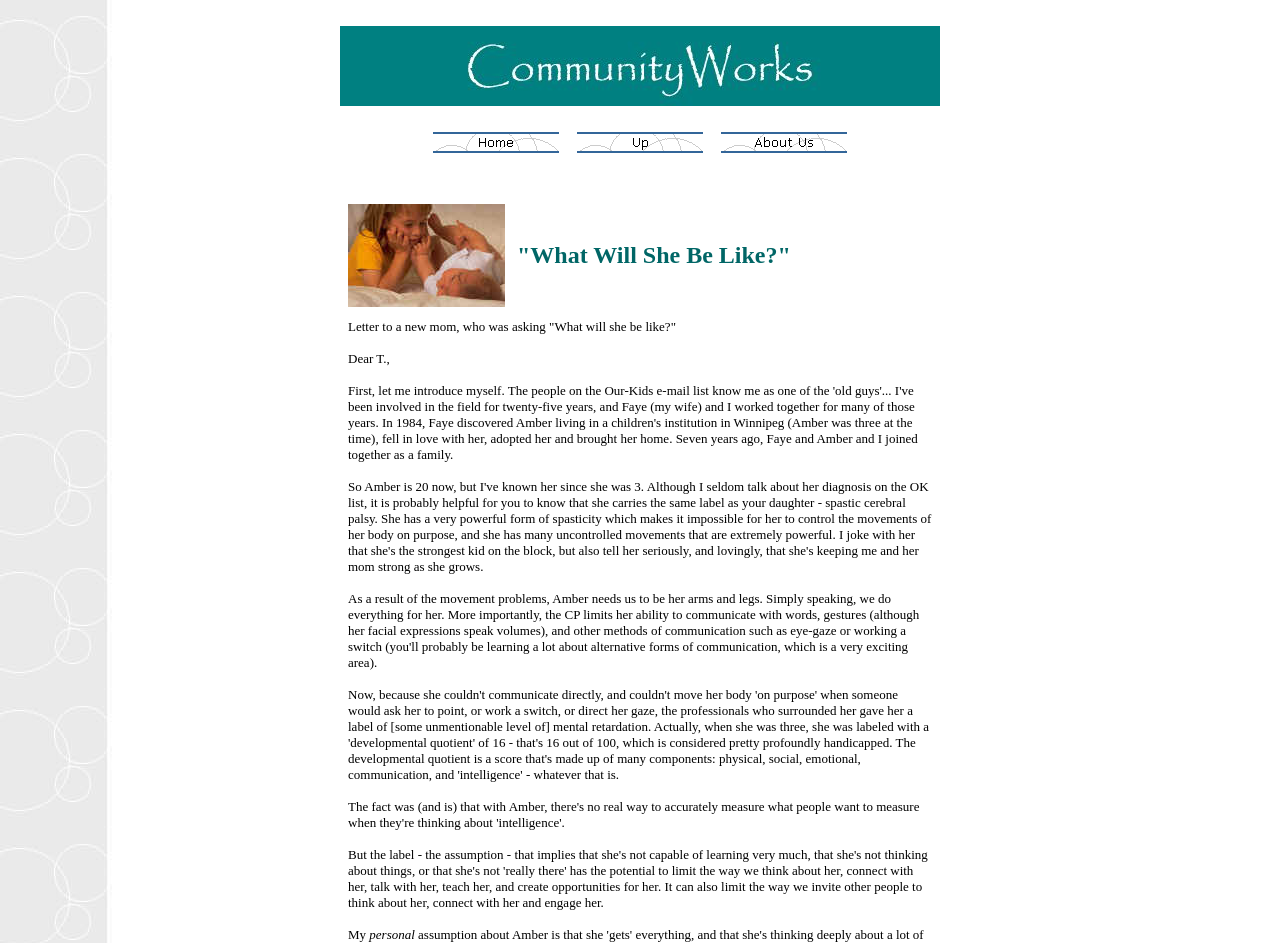How many navigation links are there?
Answer the question with just one word or phrase using the image.

3